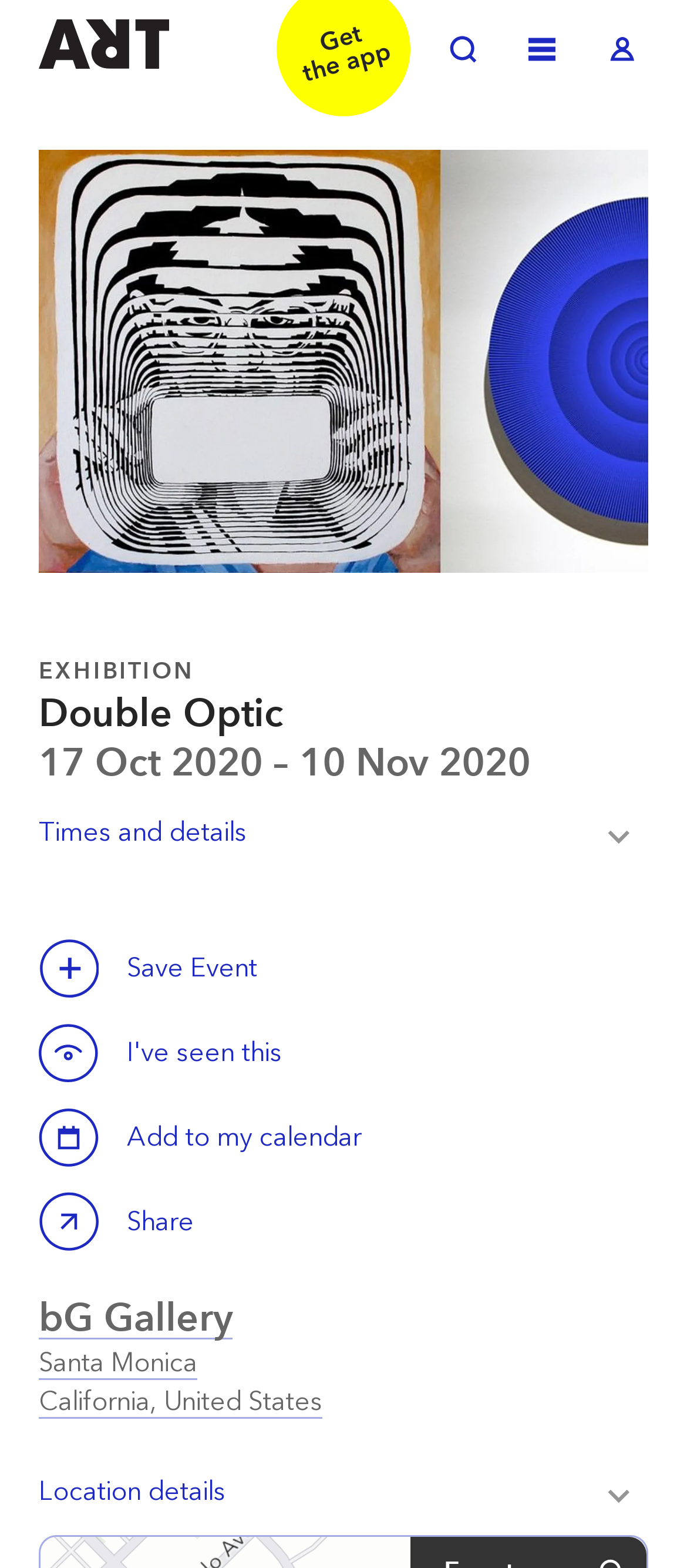What is the name of the exhibition?
Based on the visual information, provide a detailed and comprehensive answer.

The name of the exhibition can be found in the heading elements of the webpage, specifically in the element with the text 'Double Optic'.